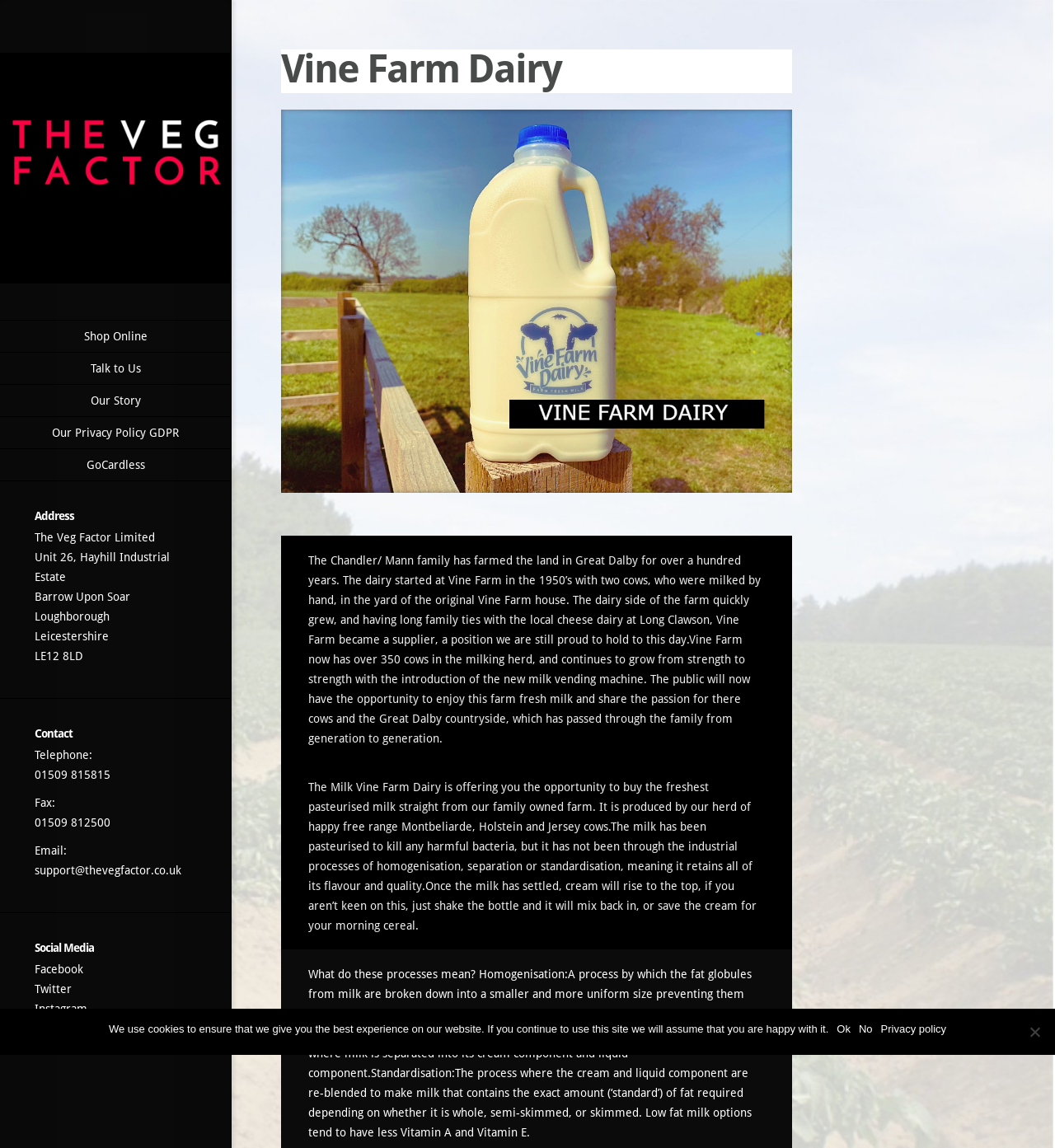Can you determine the bounding box coordinates of the area that needs to be clicked to fulfill the following instruction: "Visit the previous post Are you Zooming in on the Right Things in your Zoom Meetings?"?

None